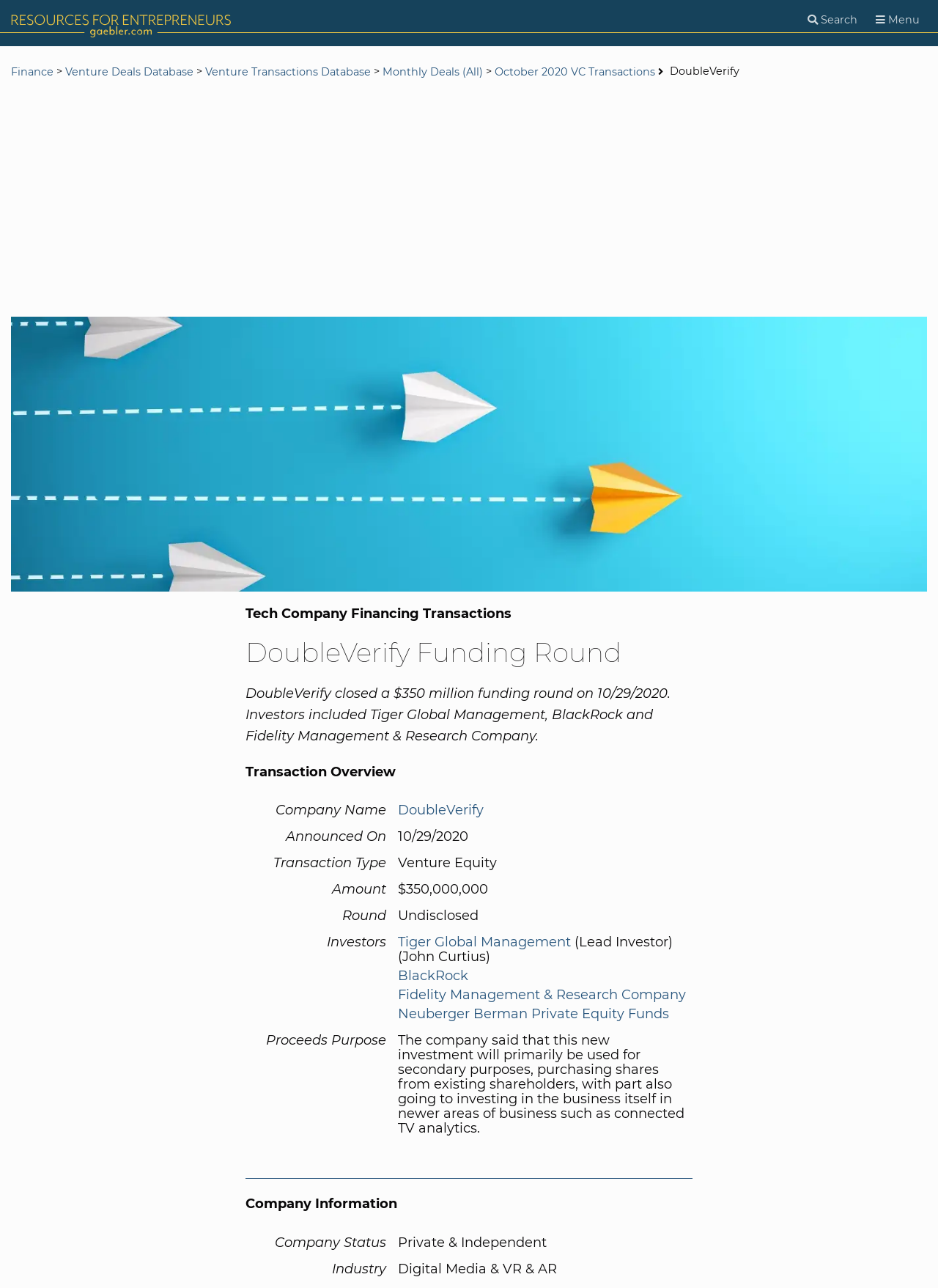Could you specify the bounding box coordinates for the clickable section to complete the following instruction: "Search for resources"?

[0.012, 0.047, 0.988, 0.07]